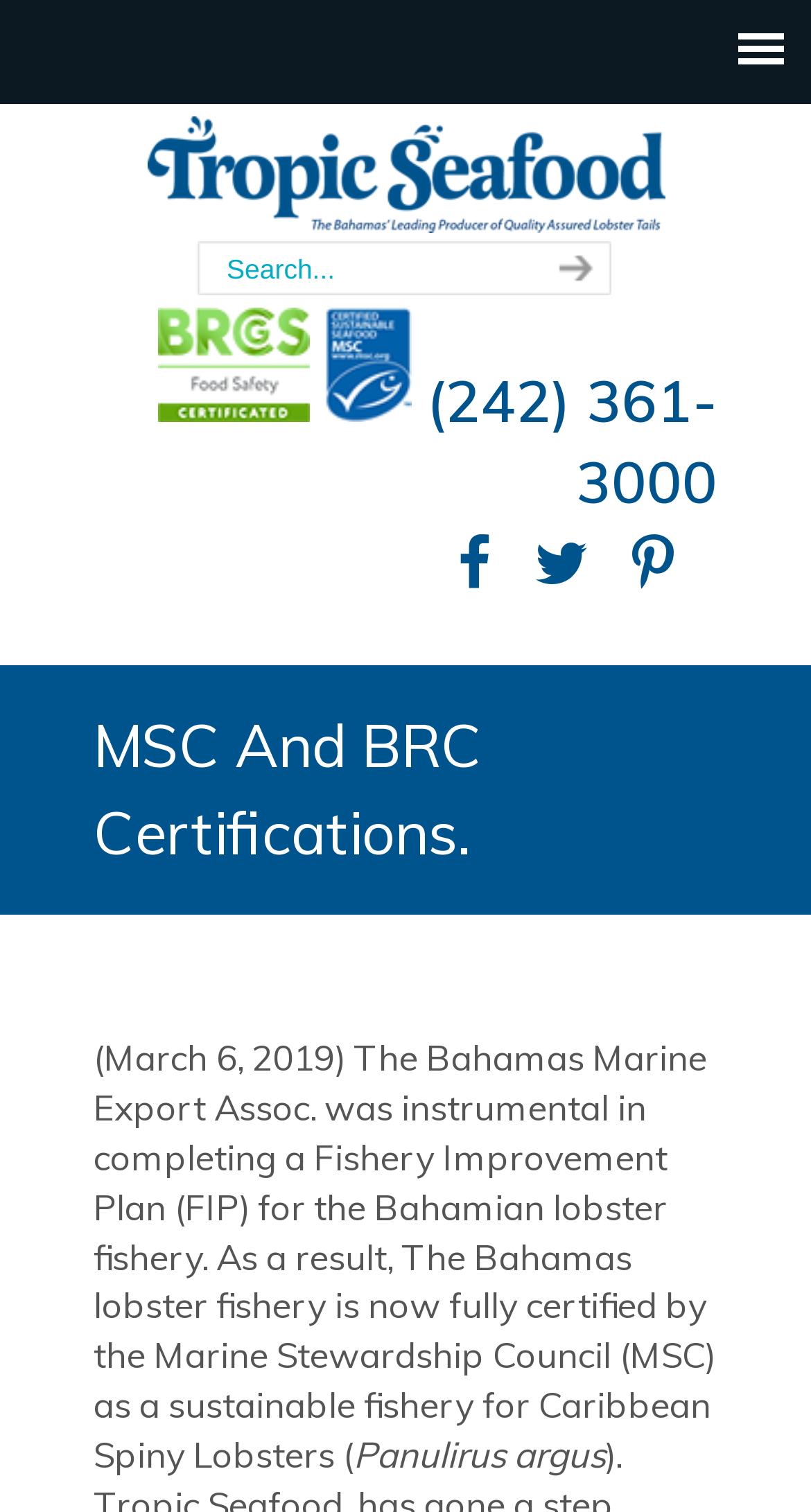Write a detailed summary of the webpage.

The webpage is about MSC and BRC certifications, specifically highlighting Tropic Seafood's achievements. At the top, there is a link to the website's homepage. Below it, there is a search bar with a "Search..." placeholder text and a search button. 

On the left side, there is a layout table containing the company's contact information, including a phone number, (242) 361-3000, and social media links represented by icons. 

To the right of the contact information, there is an image, likely the company's logo. Below the image, there is a heading that reads "MSC And BRC Certifications." 

Under the heading, there is a paragraph of text describing the certification process, mentioning the Bahamas Marine Export Association, the Fishery Improvement Plan, and the Marine Stewardship Council's certification of the Bahamian lobster fishery. The text also mentions the species of lobster, "Caribbean Spiny Lobsters" or "Panulirus argus".